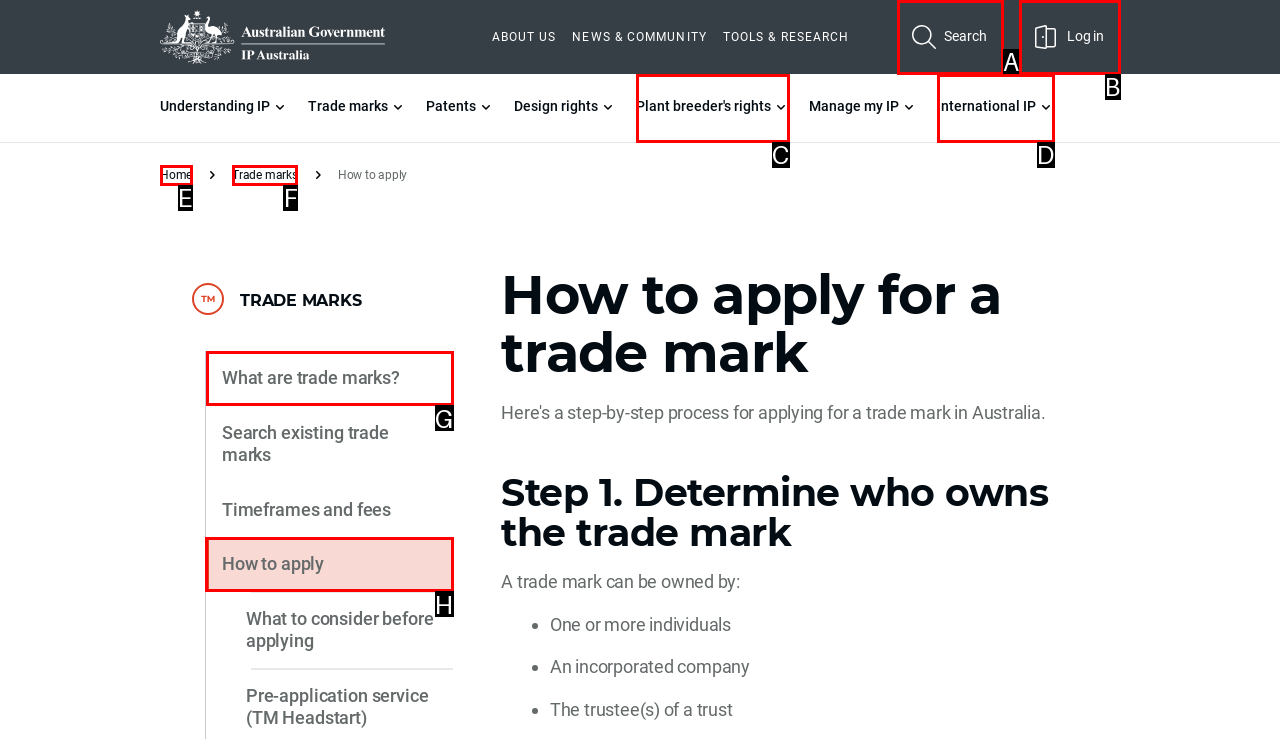Identify the appropriate choice to fulfill this task: Read the review from Computer Music
Respond with the letter corresponding to the correct option.

None